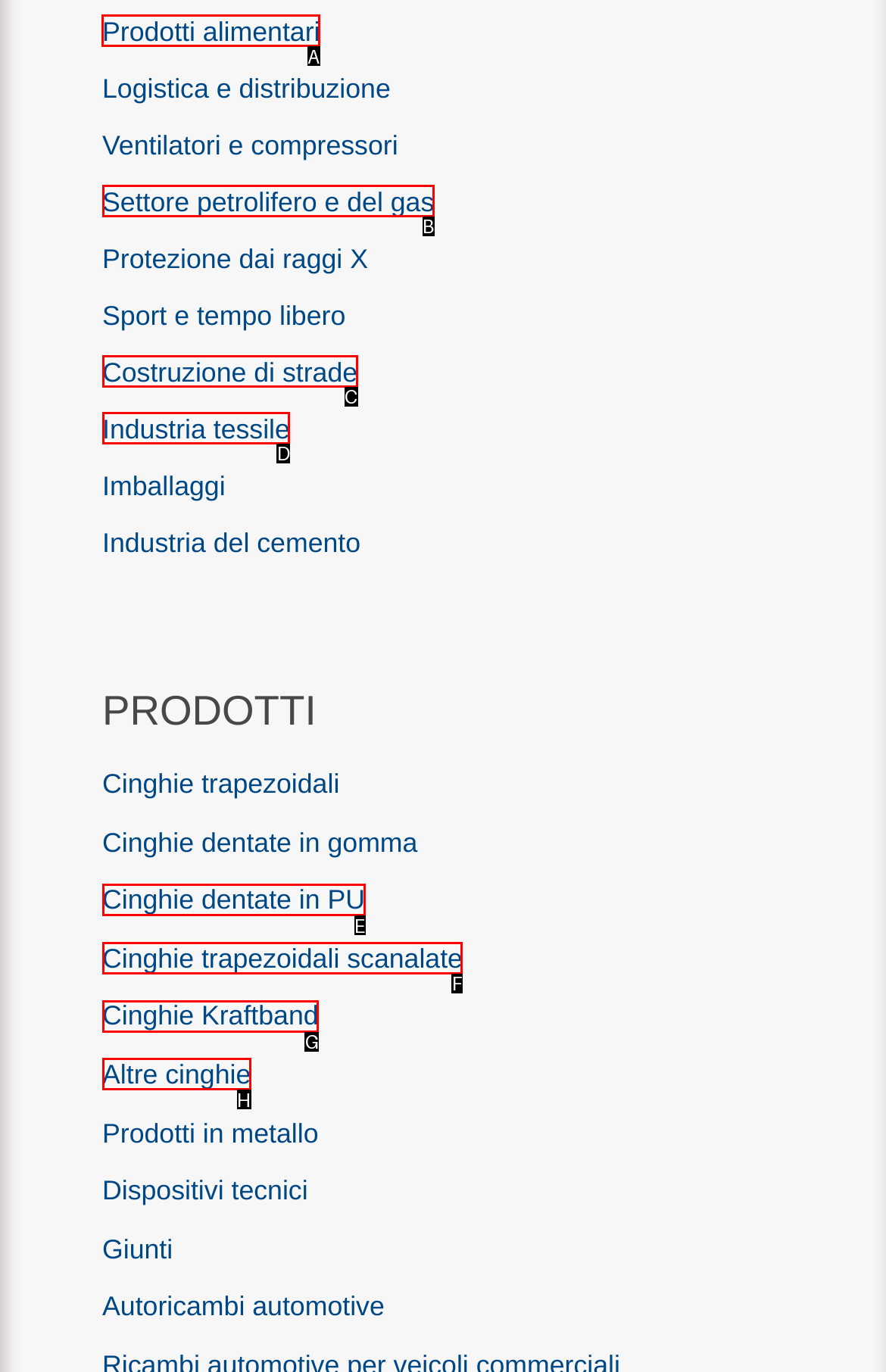Choose the HTML element that should be clicked to achieve this task: Click on 'Prodotti alimentari'
Respond with the letter of the correct choice.

A